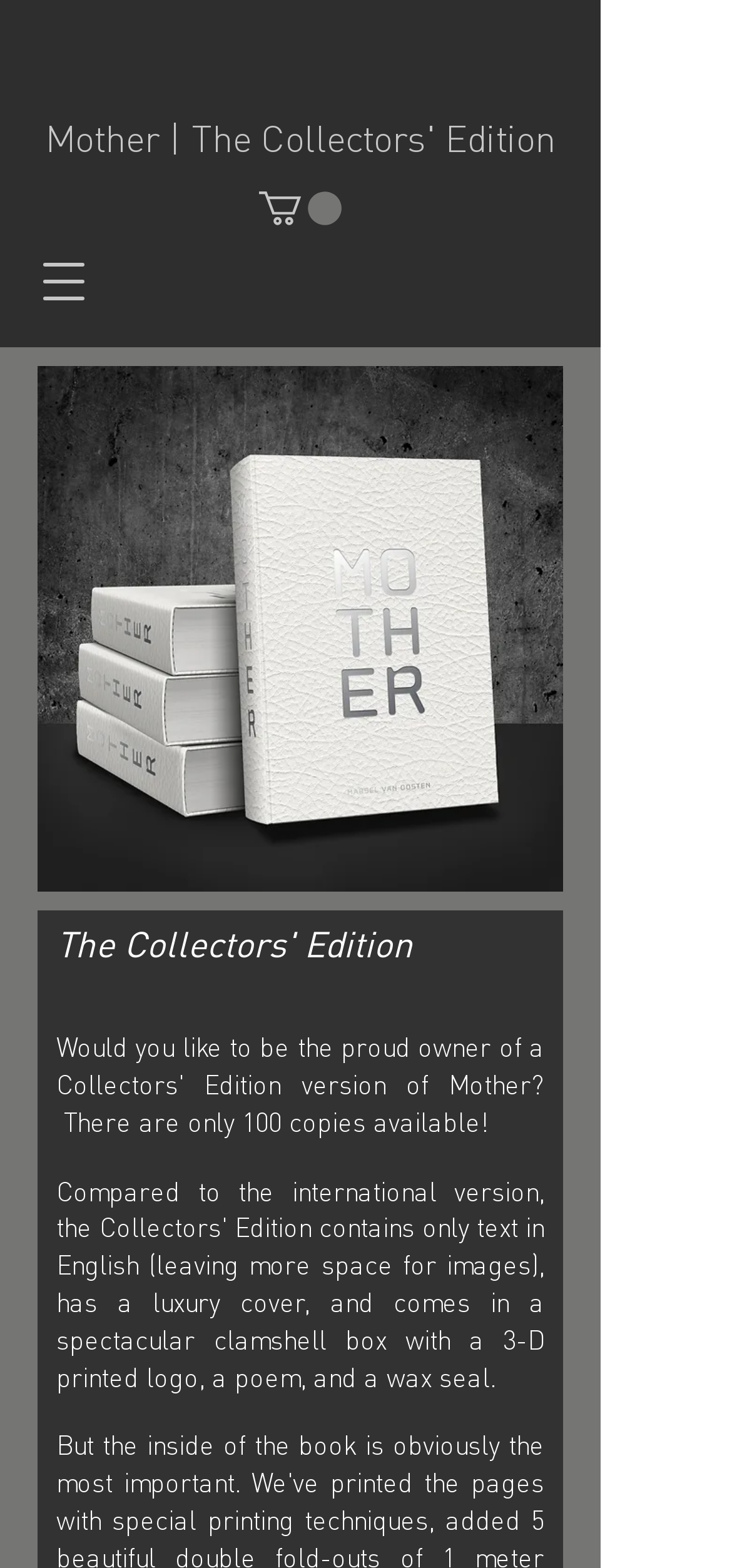Please provide a detailed answer to the question below based on the screenshot: 
What is the purpose of the wax seal?

The wax seal is mentioned as one of the items included in the clamshell box, but its purpose is not explicitly stated on the page. It may be a decorative element or serve some other function, but this is not clear from the available information.